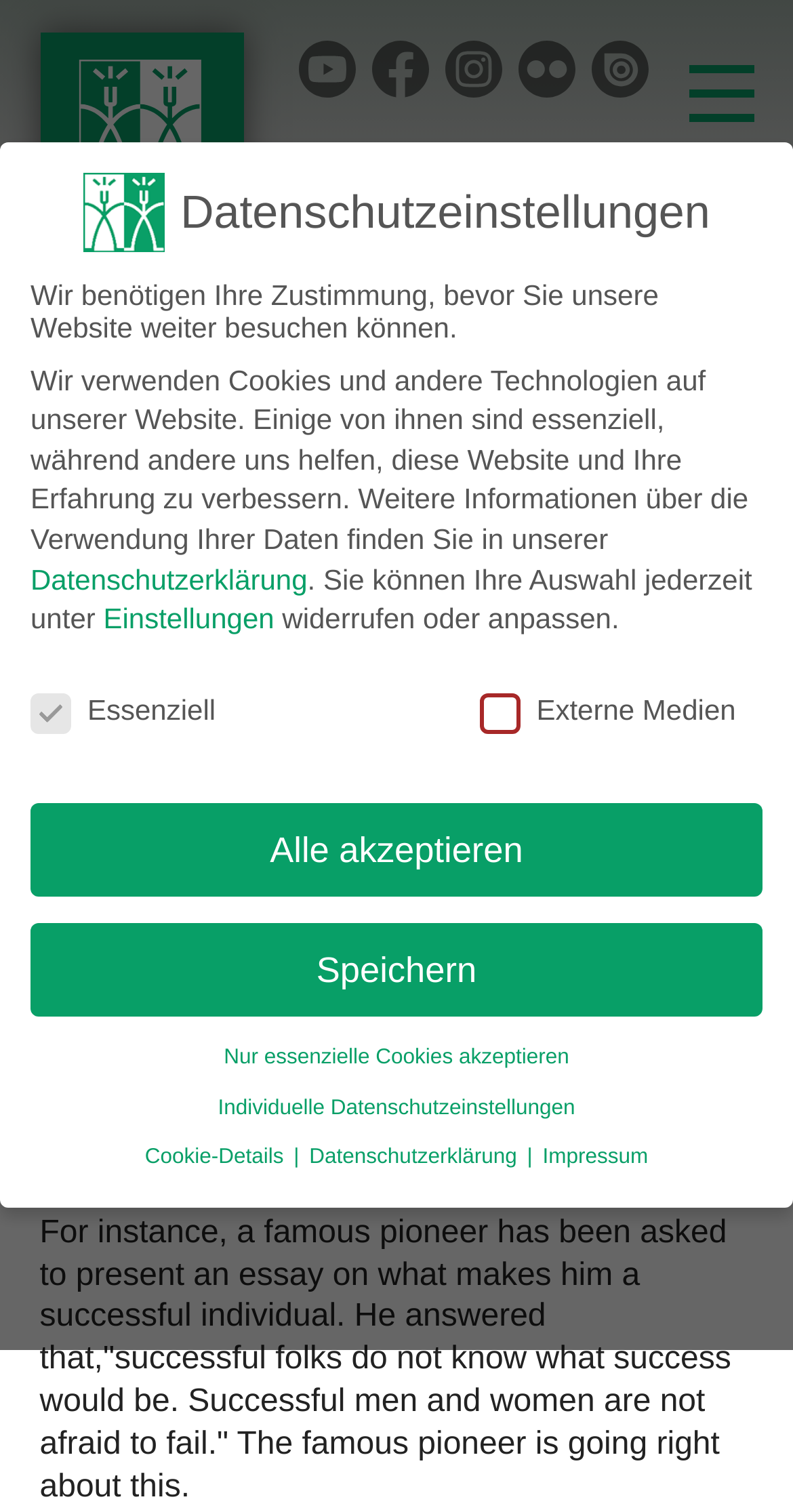Please give the bounding box coordinates of the area that should be clicked to fulfill the following instruction: "Enter text in the textbox". The coordinates should be in the format of four float numbers from 0 to 1, i.e., [left, top, right, bottom].

[0.755, 0.161, 0.95, 0.215]